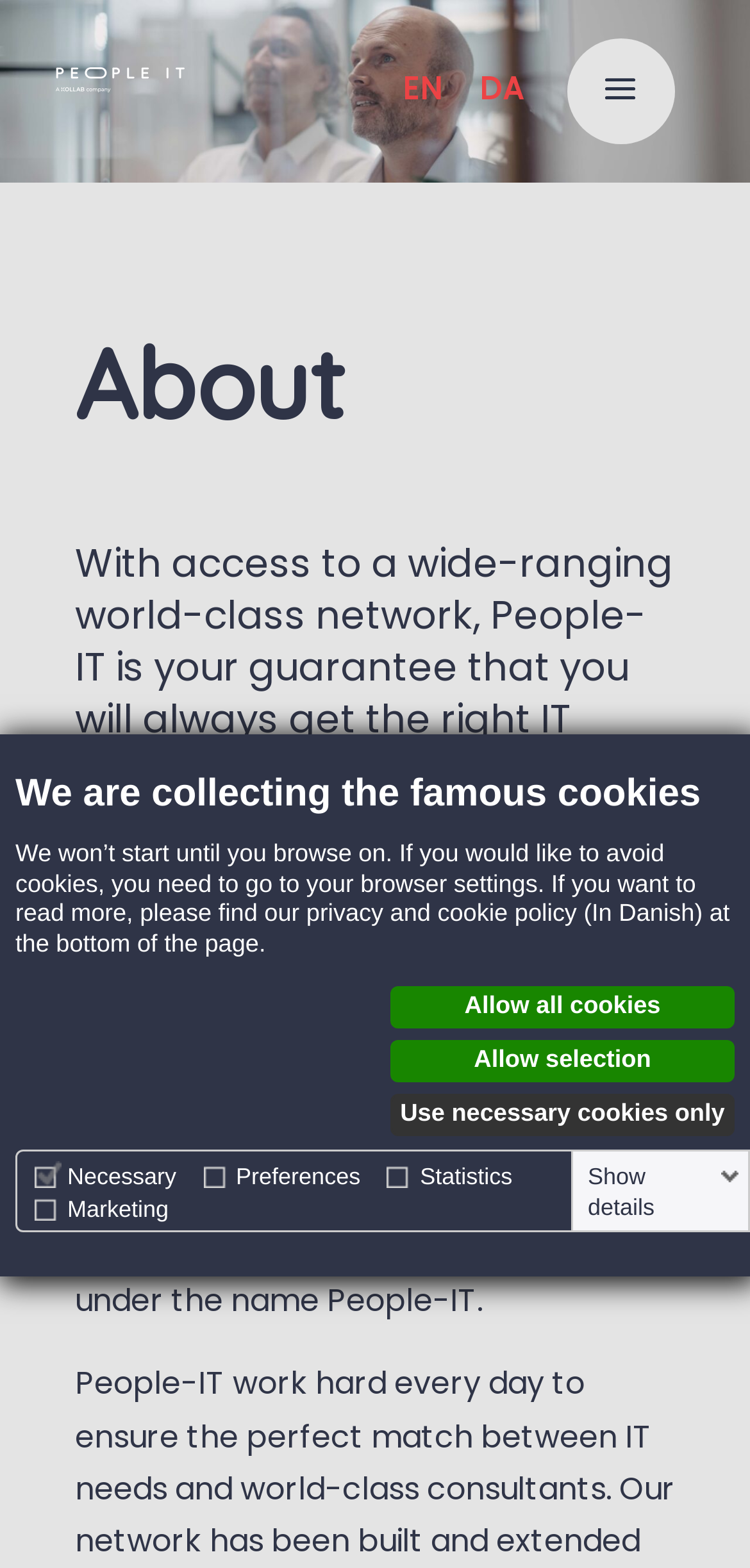Locate the bounding box coordinates of the clickable area to execute the instruction: "Click the 'Show details' link". Provide the coordinates as four float numbers between 0 and 1, represented as [left, top, right, bottom].

[0.773, 0.741, 0.997, 0.78]